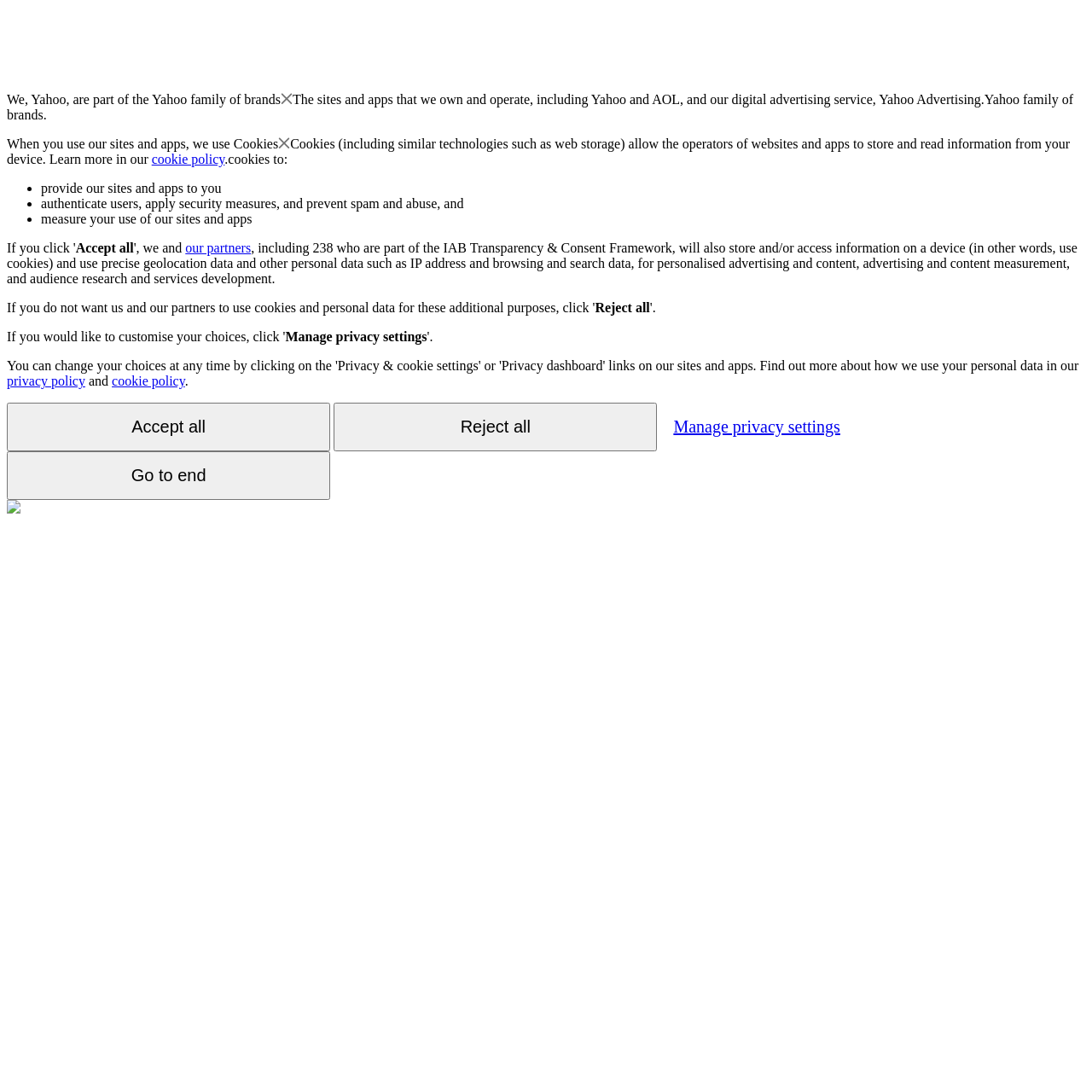What is Yahoo part of?
Answer the question with a thorough and detailed explanation.

Based on the webpage content, it is stated that 'We, Yahoo, are part of the Yahoo family of brands' which indicates that Yahoo is part of the Yahoo family of brands.